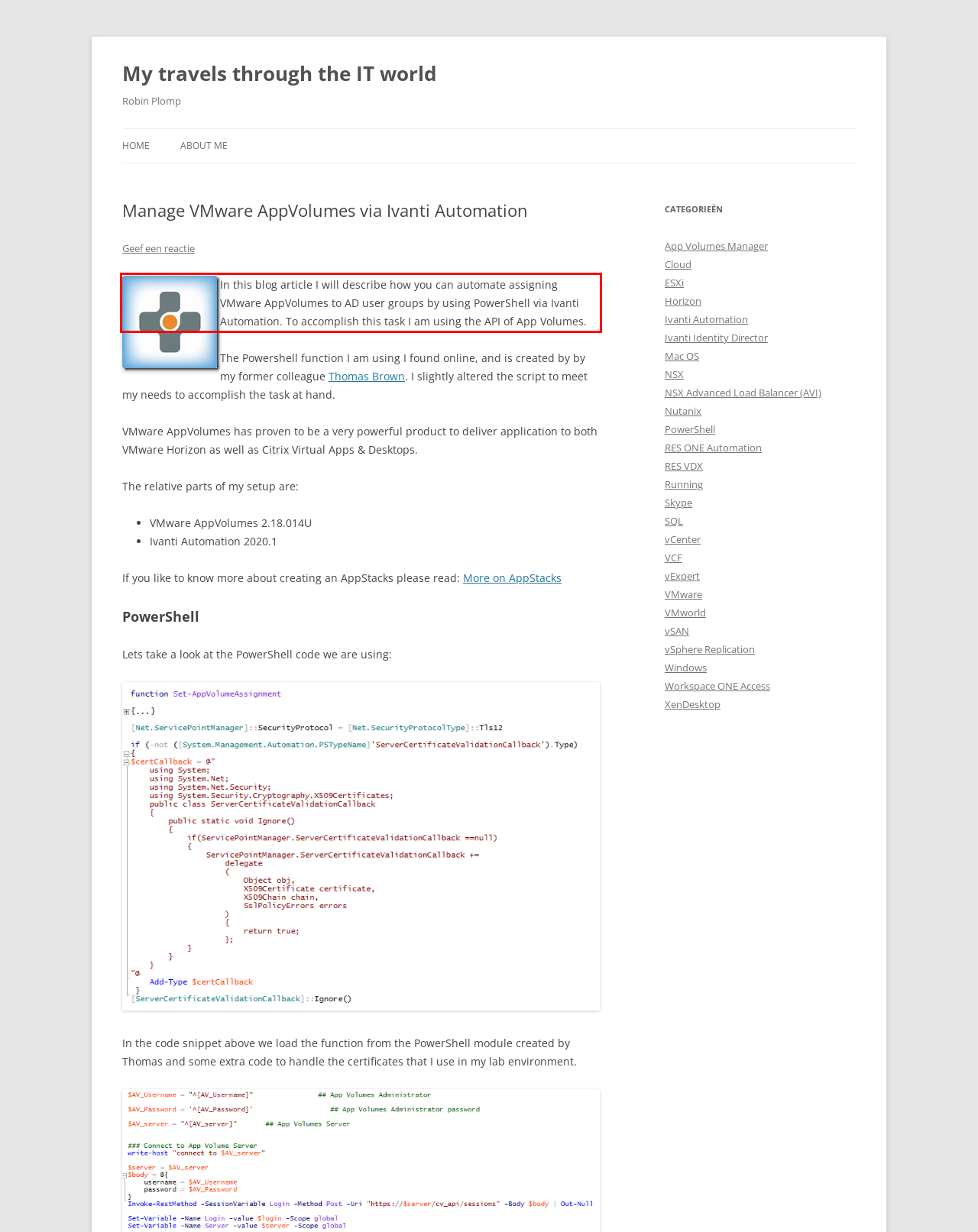Identify and extract the text within the red rectangle in the screenshot of the webpage.

In this blog article I will describe how you can automate assigning VMware AppVolumes to AD user groups by using PowerShell via Ivanti Automation. To accomplish this task I am using the API of App Volumes.